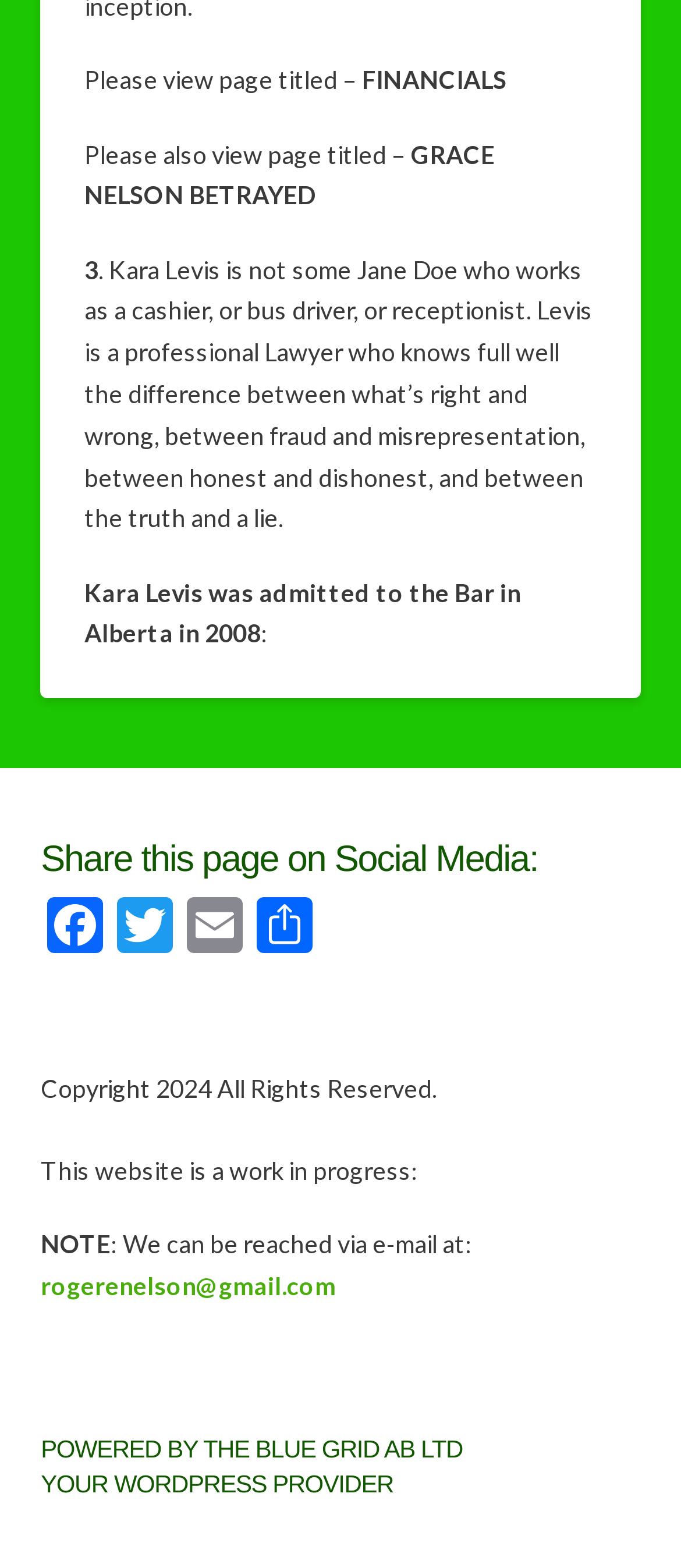Locate the bounding box for the described UI element: "Facebook". Ensure the coordinates are four float numbers between 0 and 1, formatted as [left, top, right, bottom].

[0.06, 0.572, 0.163, 0.612]